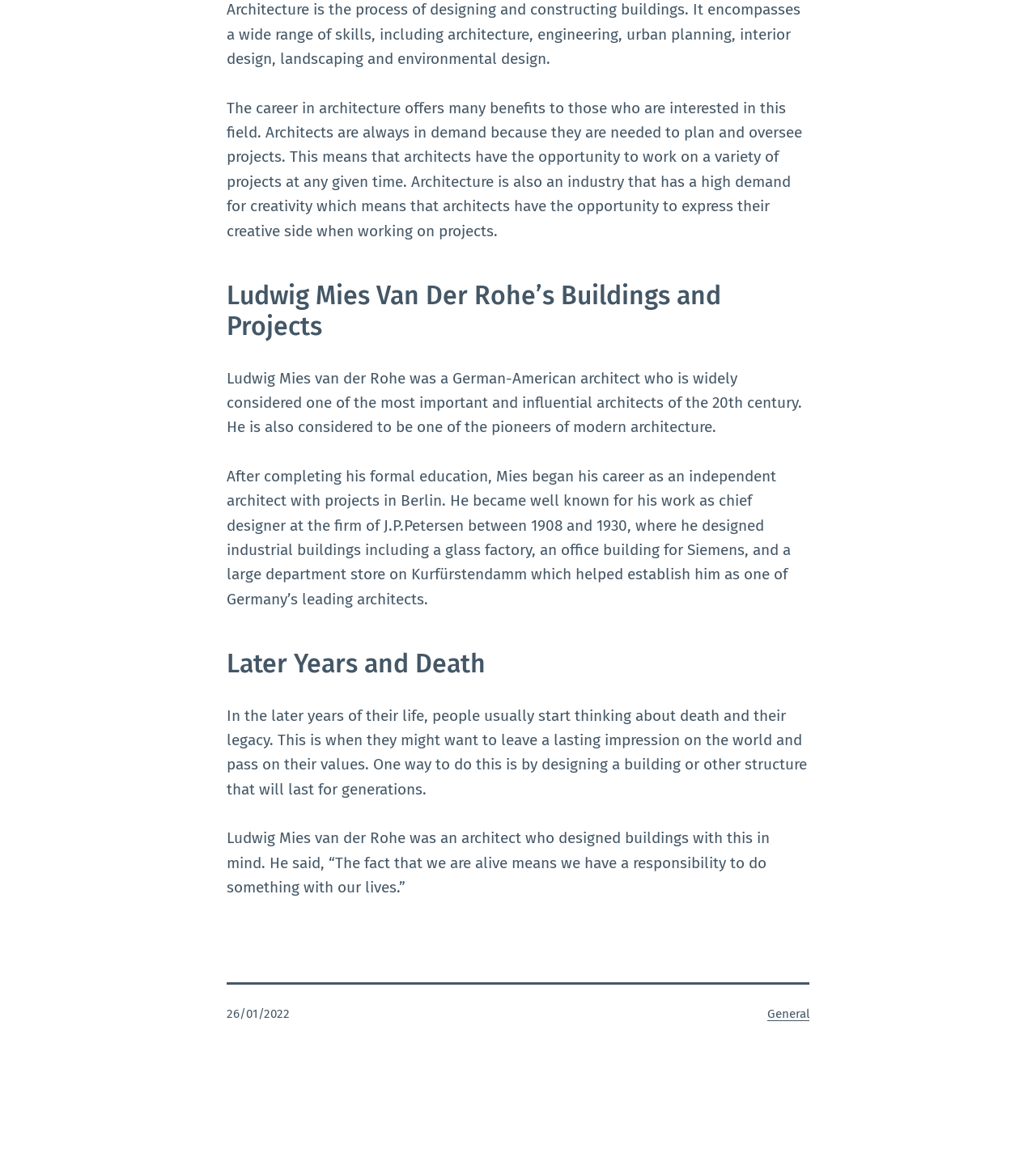Calculate the bounding box coordinates for the UI element based on the following description: "Hold up, Multi-arm Bandits?". Ensure the coordinates are four float numbers between 0 and 1, i.e., [left, top, right, bottom].

None